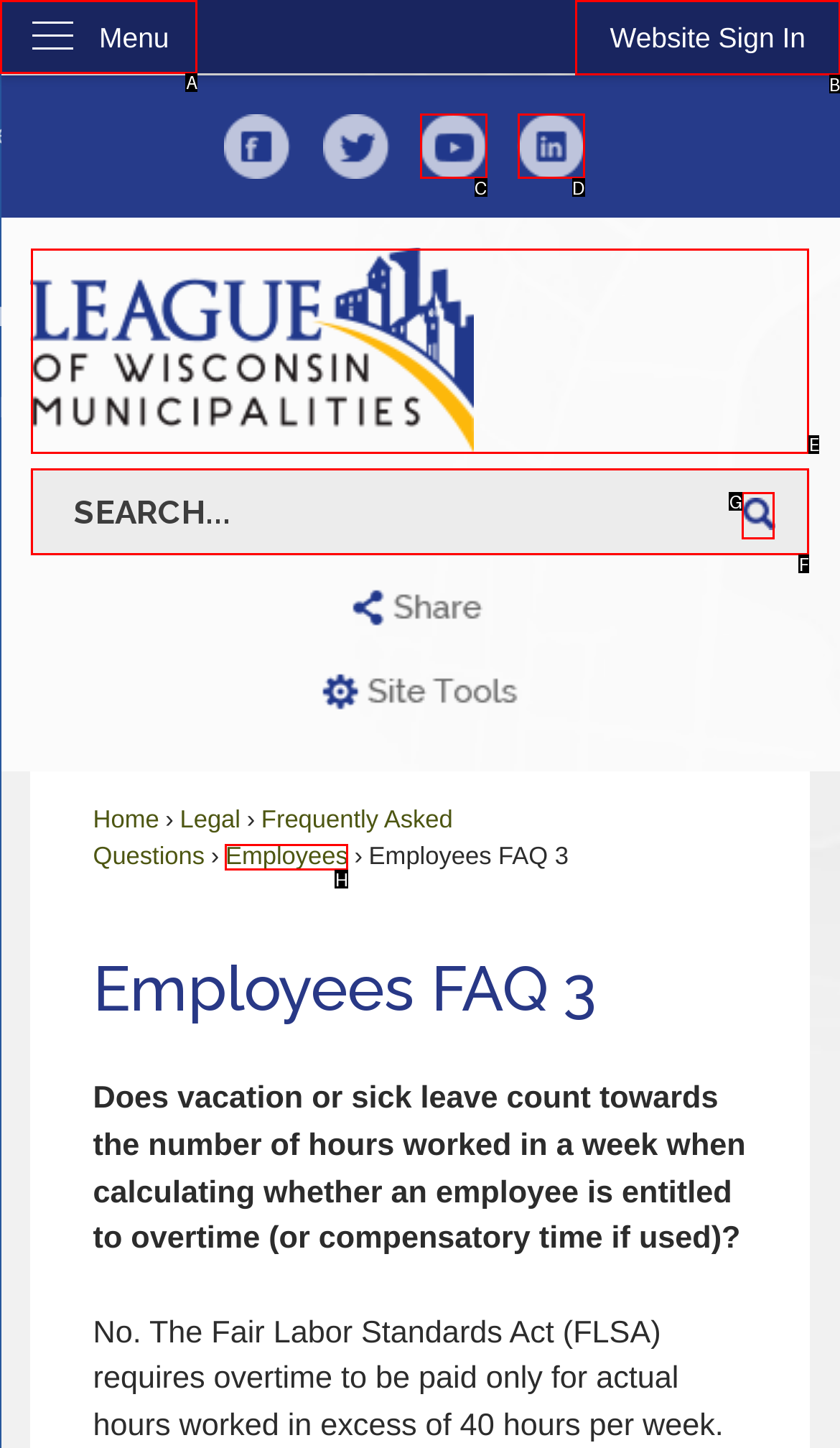For the task "Click the Website Sign In button", which option's letter should you click? Answer with the letter only.

B